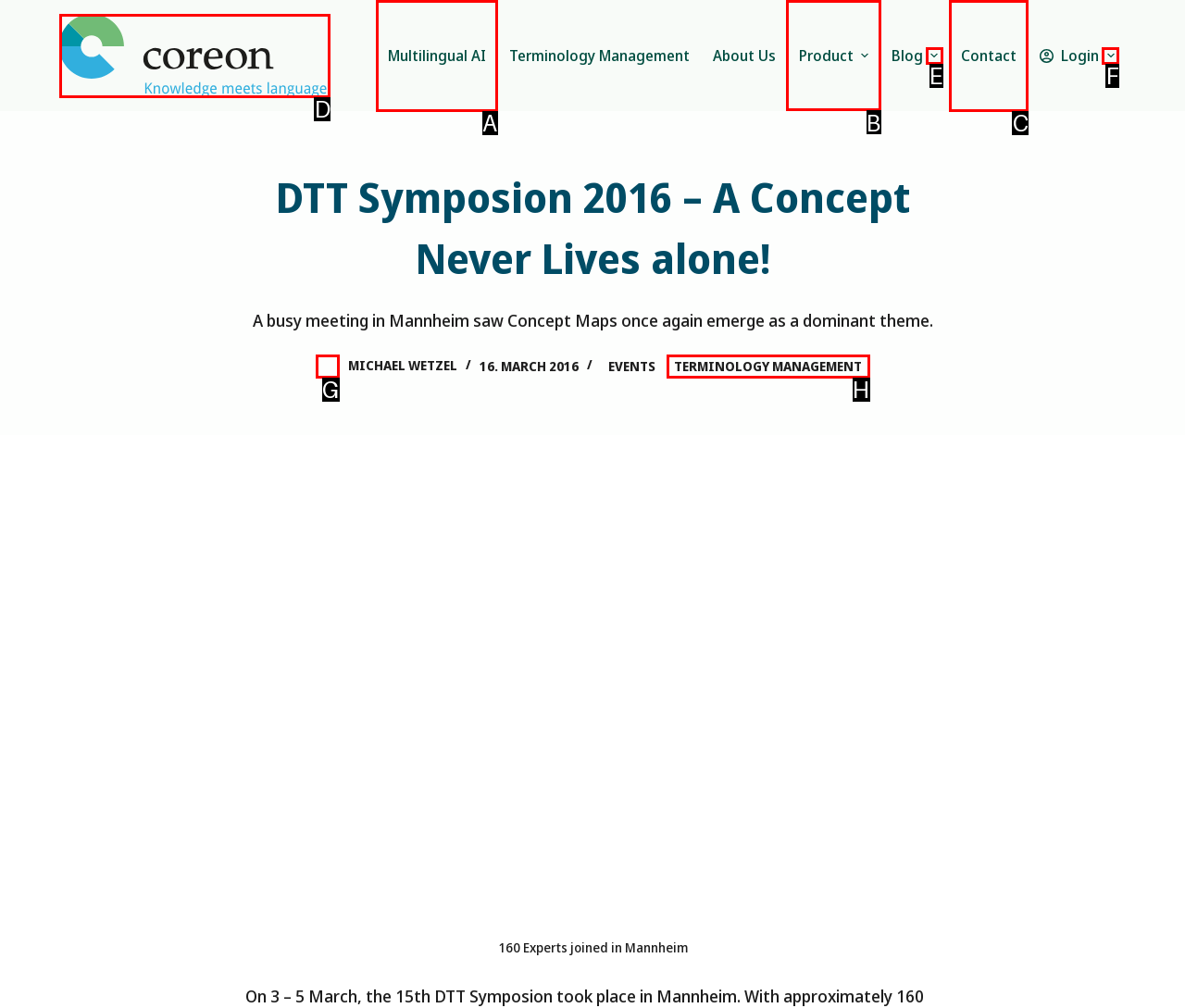For the task: Expand the 'Product' dropdown menu, specify the letter of the option that should be clicked. Answer with the letter only.

B